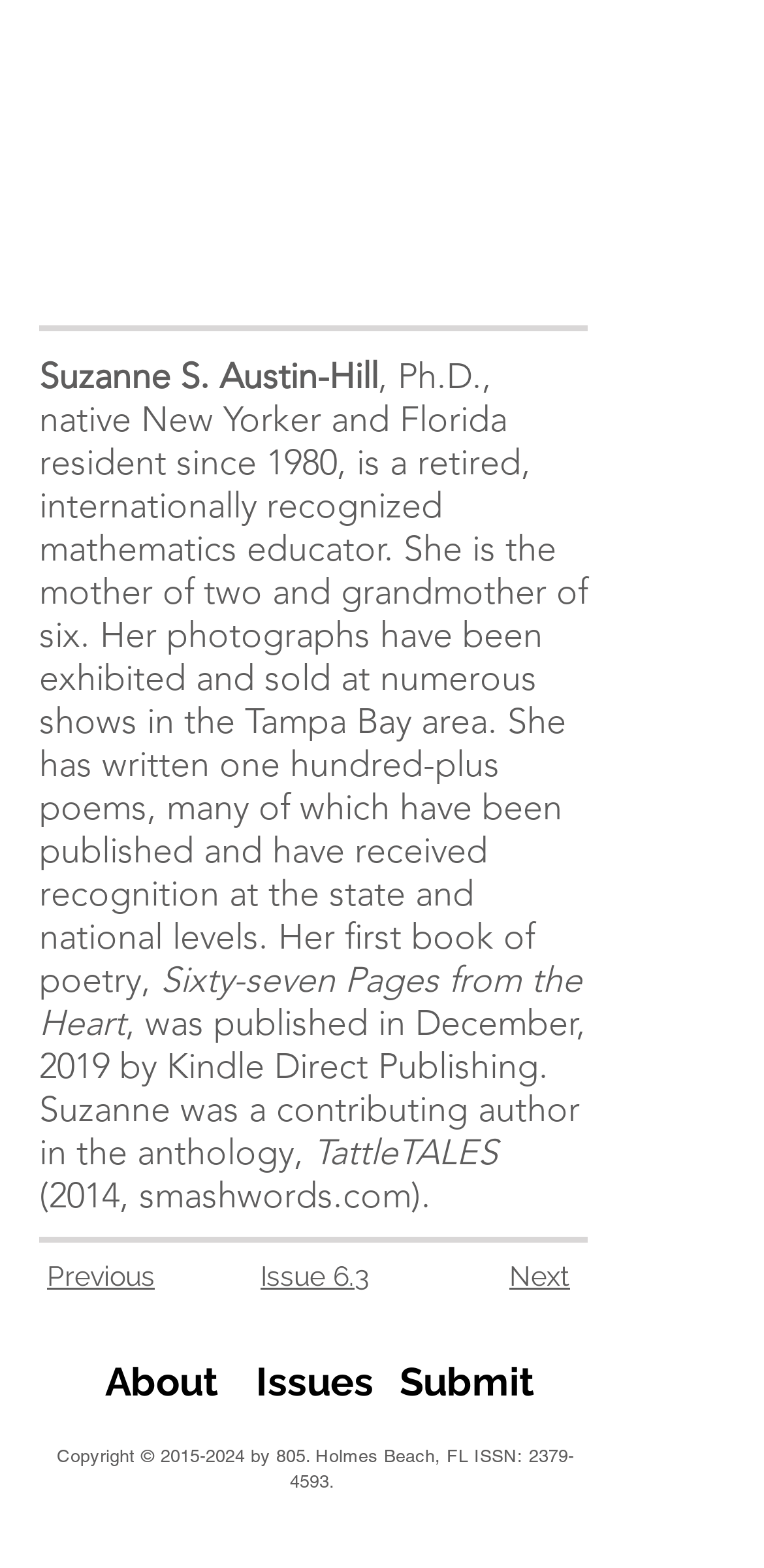Please determine the bounding box coordinates of the element to click on in order to accomplish the following task: "view author's biography". Ensure the coordinates are four float numbers ranging from 0 to 1, i.e., [left, top, right, bottom].

[0.051, 0.226, 0.495, 0.254]